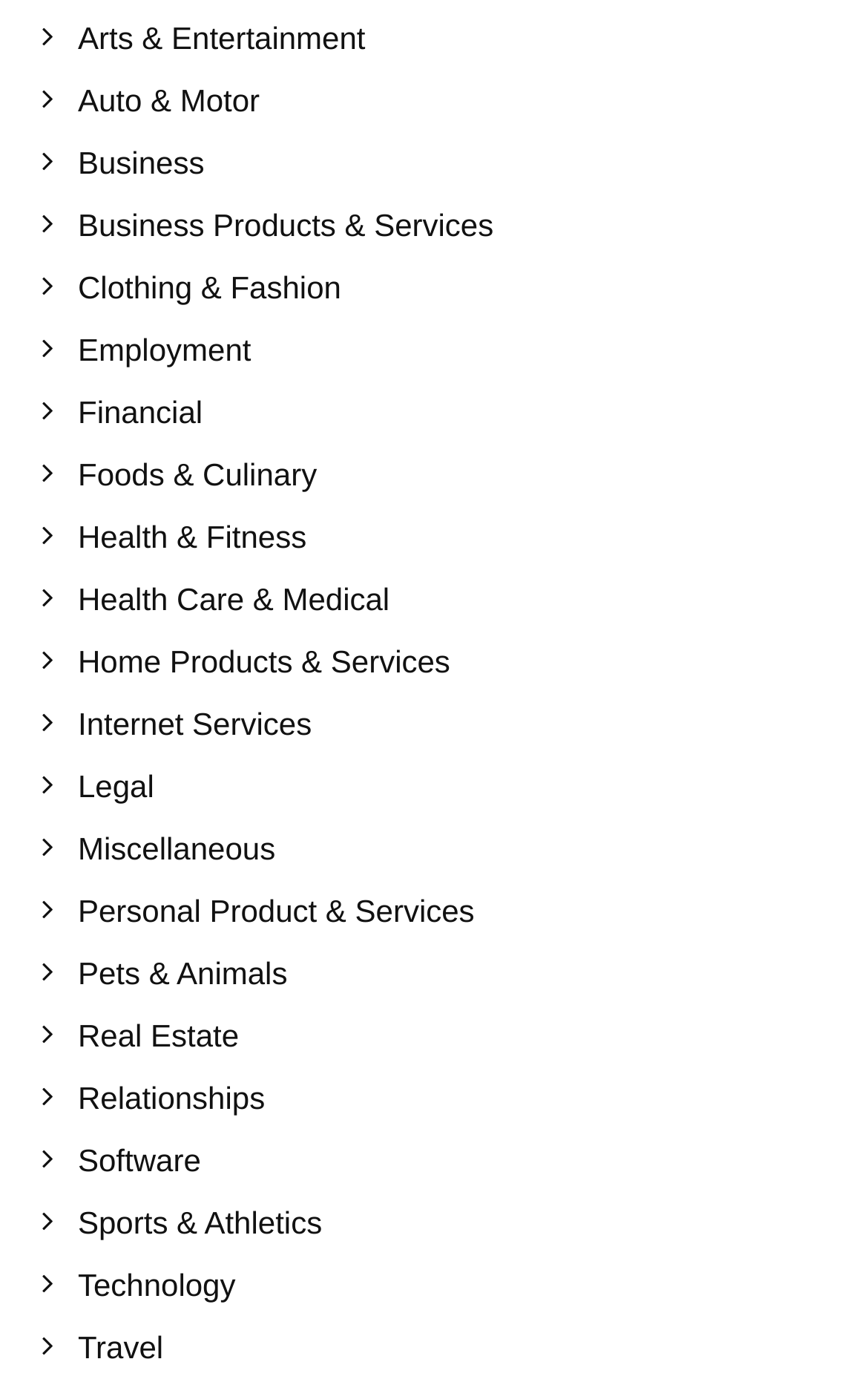Determine the coordinates of the bounding box that should be clicked to complete the instruction: "Check out Technology". The coordinates should be represented by four float numbers between 0 and 1: [left, top, right, bottom].

[0.09, 0.917, 0.962, 0.943]